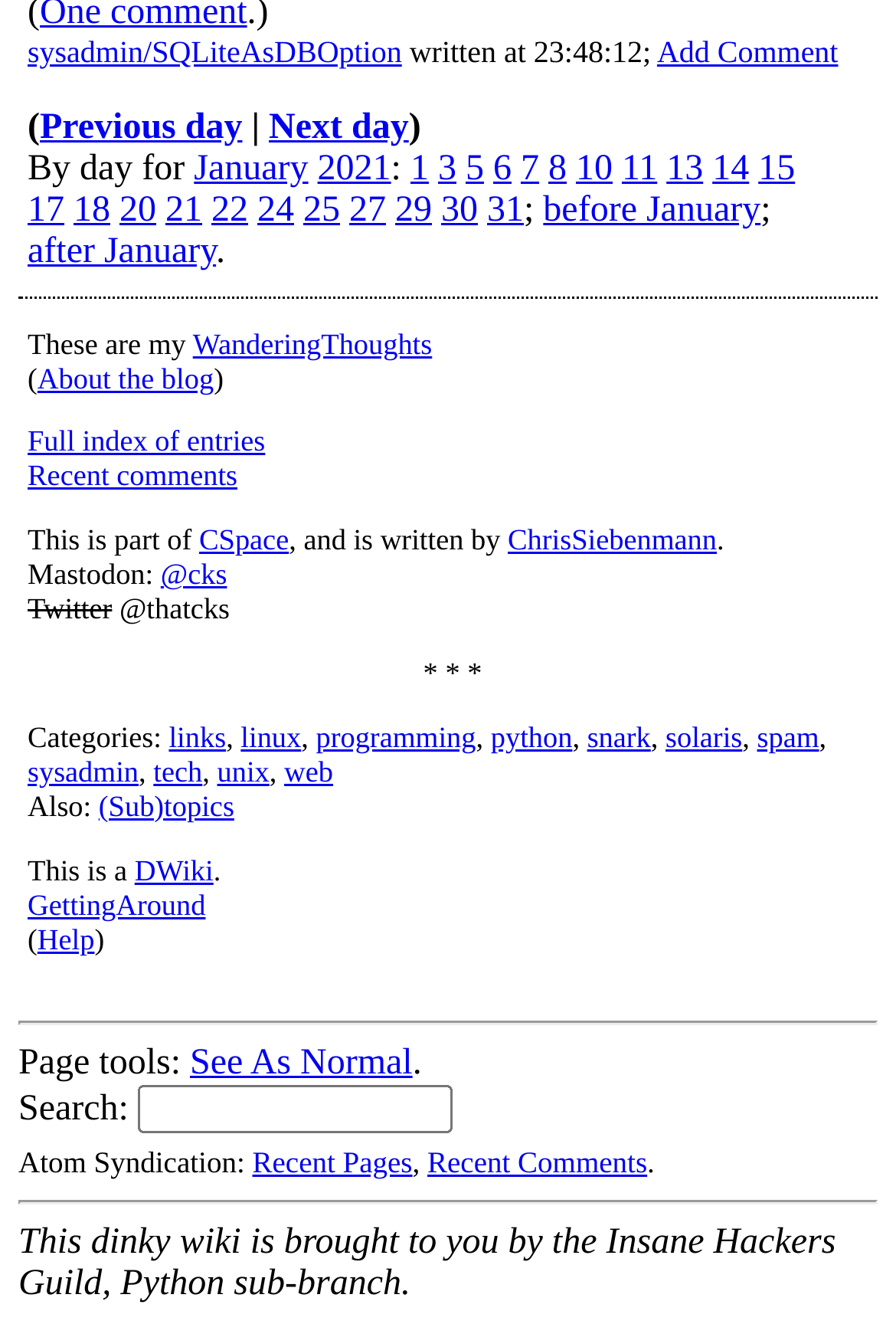Identify the bounding box coordinates of the element that should be clicked to fulfill this task: "Read 'WanderingThoughts'". The coordinates should be provided as four float numbers between 0 and 1, i.e., [left, top, right, bottom].

[0.215, 0.247, 0.482, 0.272]